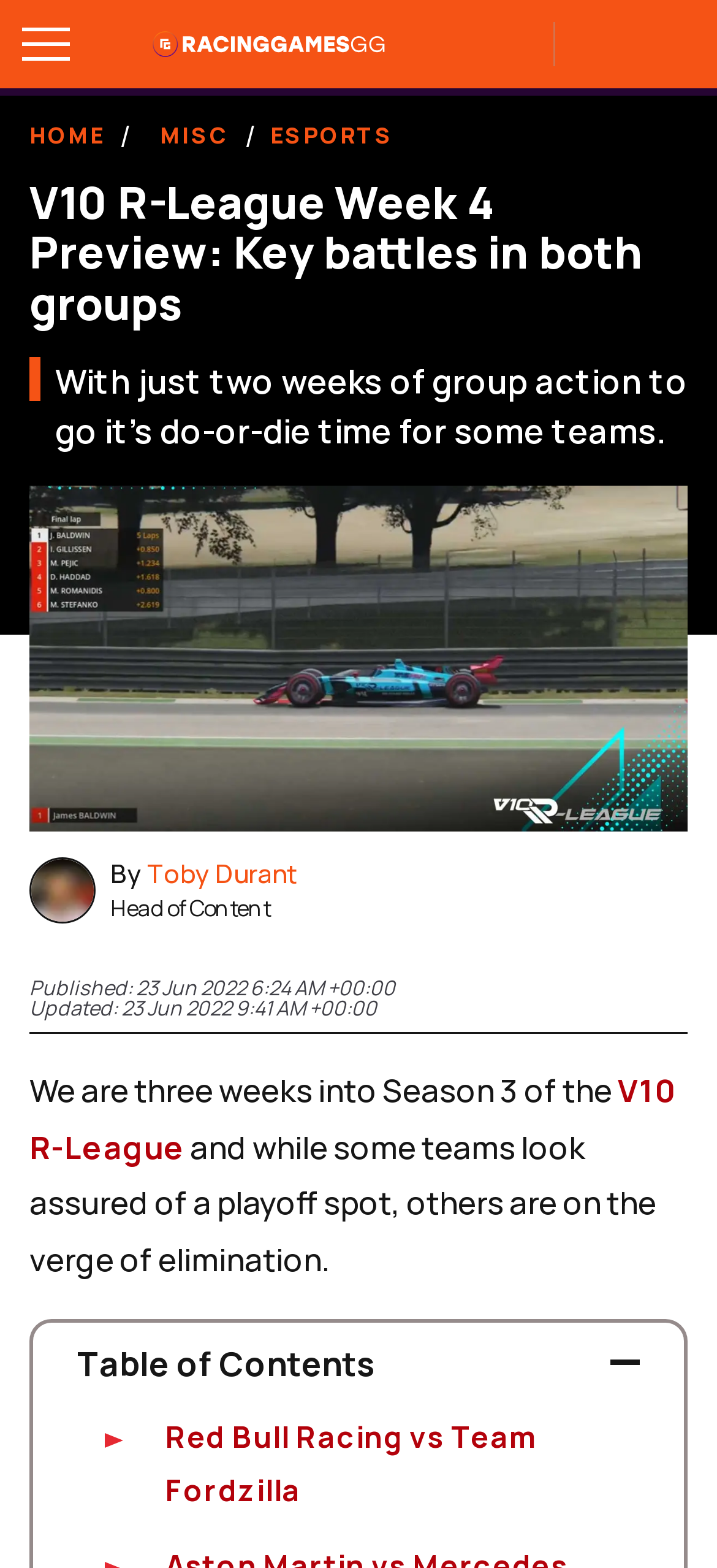Determine the bounding box coordinates of the clickable area required to perform the following instruction: "Go to RacingGames homepage". The coordinates should be represented as four float numbers between 0 and 1: [left, top, right, bottom].

[0.212, 0.02, 0.54, 0.036]